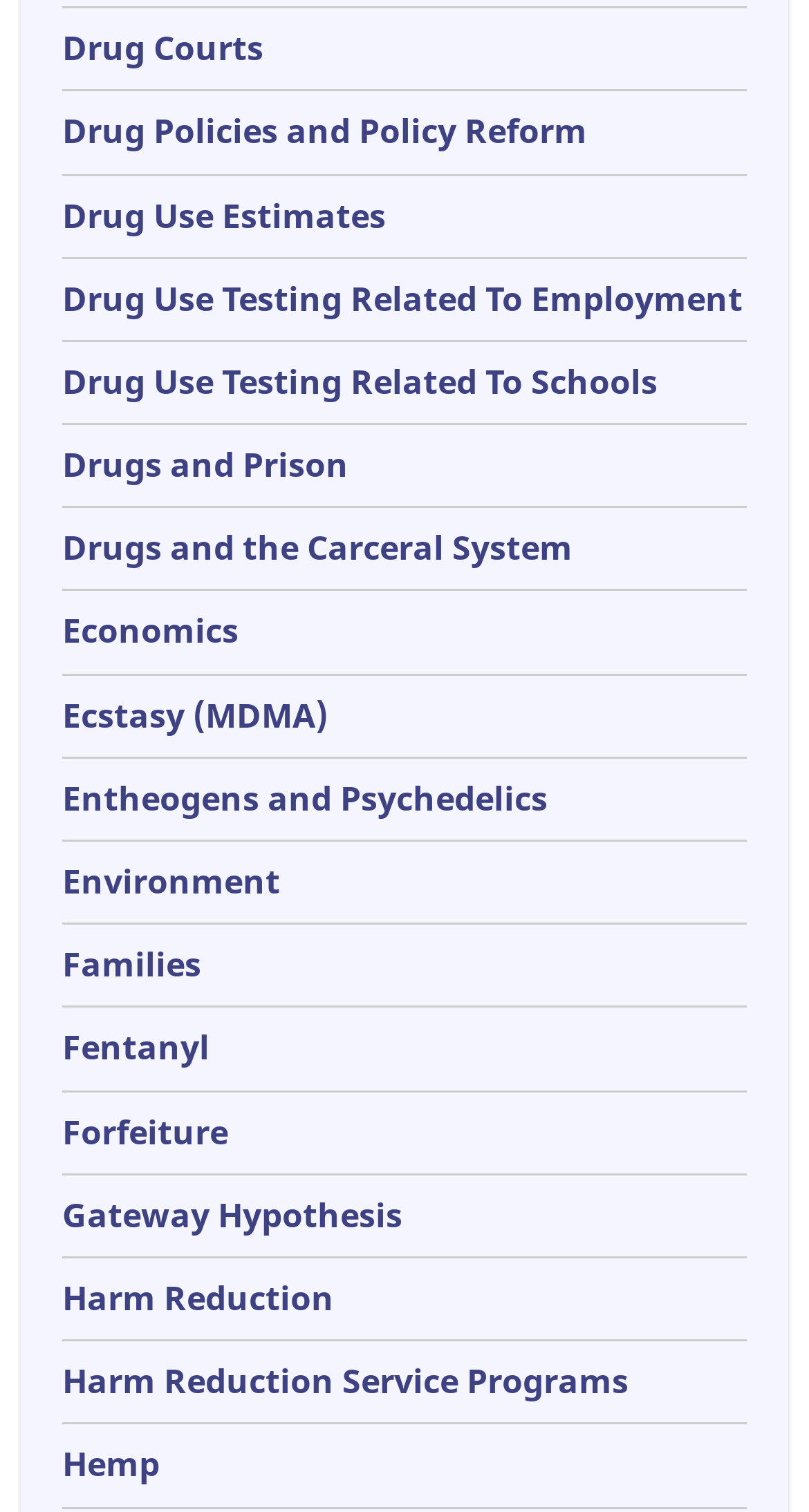How many links are related to drug use?
Analyze the image and provide a thorough answer to the question.

I counted the number of link elements that have text related to drug use, such as 'Drug Use Estimates', 'Drug Use Testing Related To Employment', and 'Drug Use Testing Related To Schools', and found a total of 5 links.